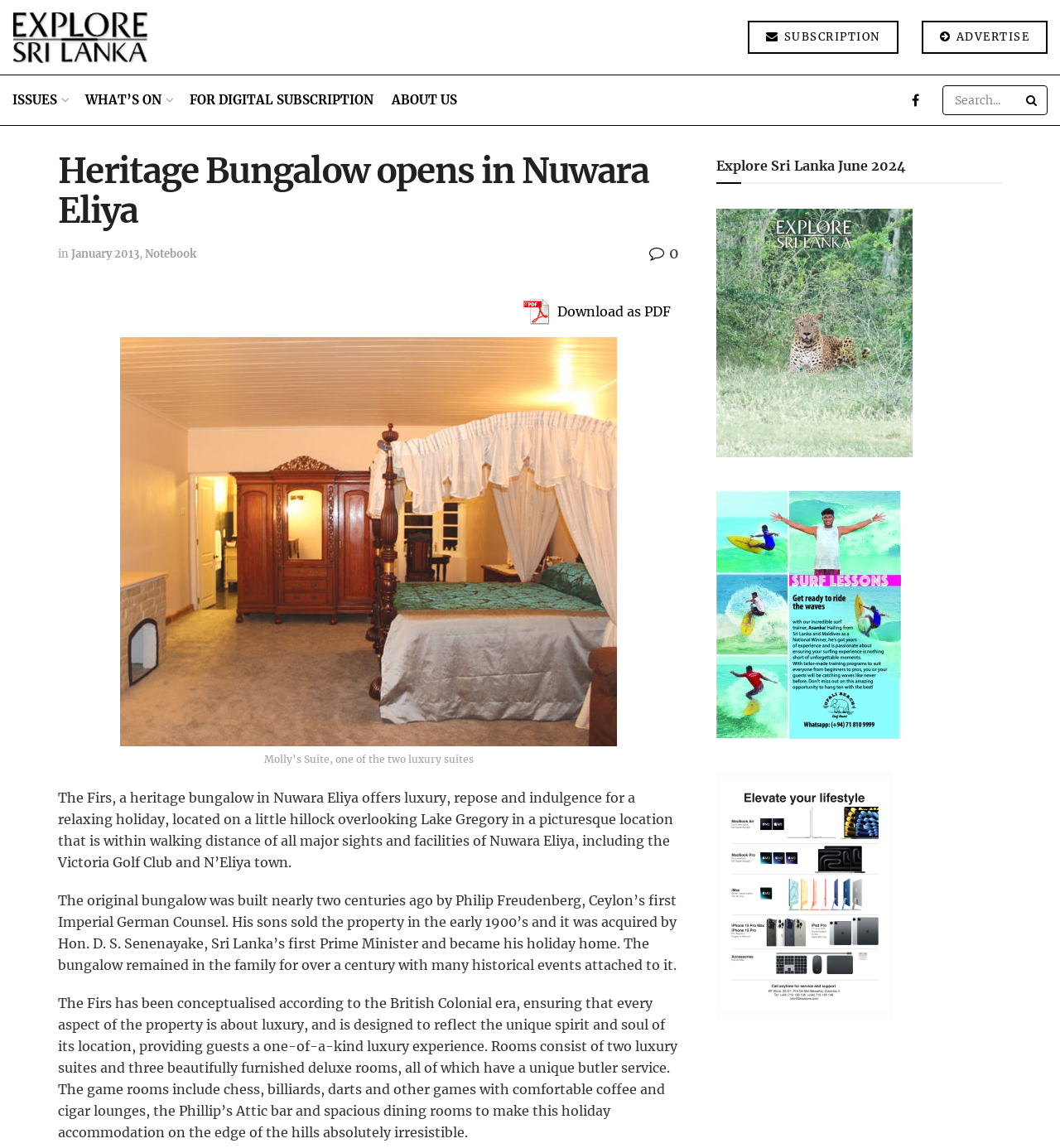What is the name of the heritage bungalow?
Refer to the image and provide a one-word or short phrase answer.

The Firs